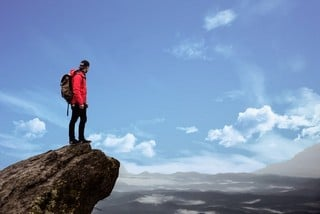What is the sky's condition?
Please provide a comprehensive answer based on the contents of the image.

The caption describes the sky as expansive and blue, with soft clouds dotted across it, creating a serene backdrop for the scene.